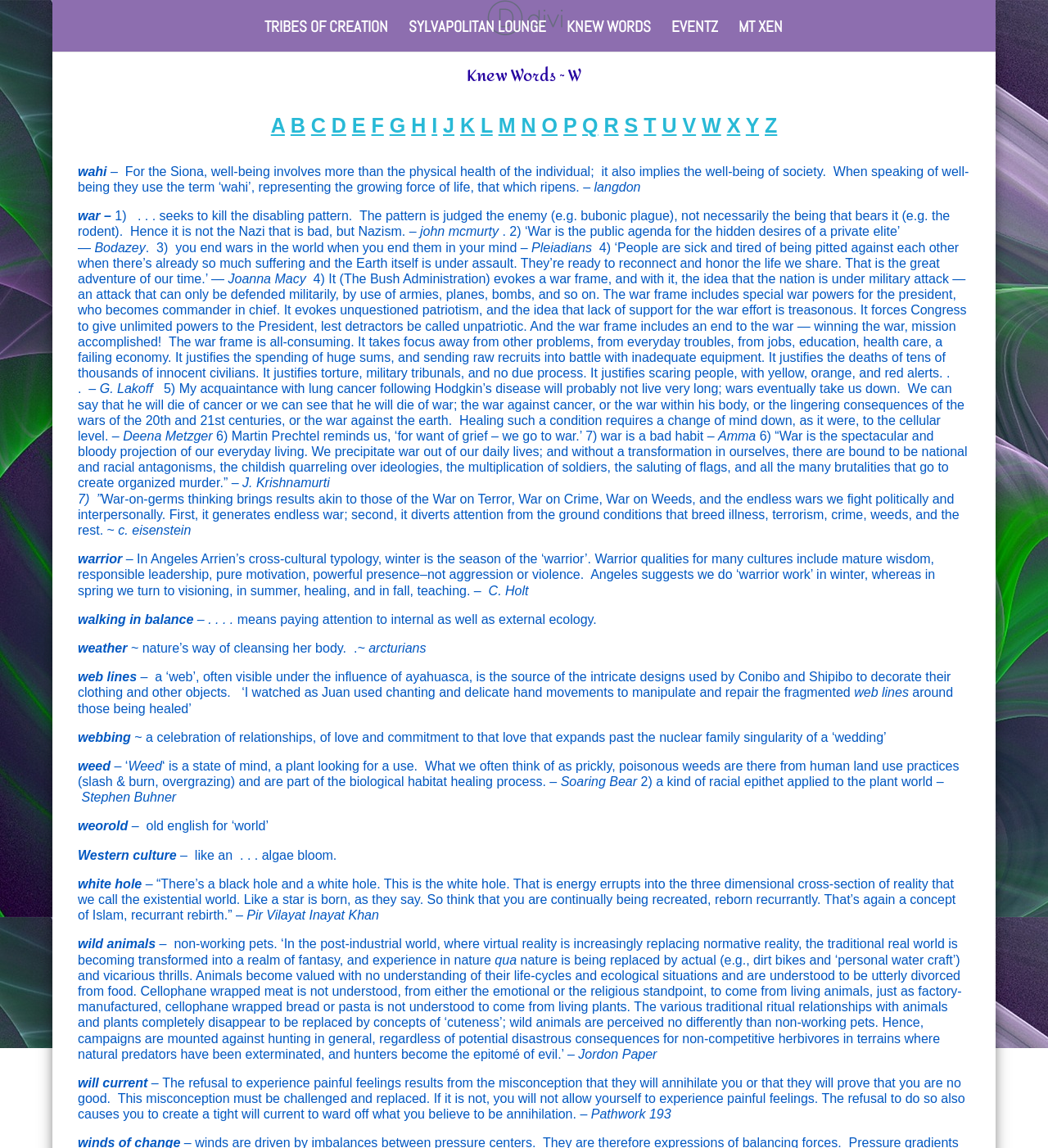Locate the bounding box coordinates of the area that needs to be clicked to fulfill the following instruction: "Go to KNEW WORDS". The coordinates should be in the format of four float numbers between 0 and 1, namely [left, top, right, bottom].

[0.541, 0.018, 0.621, 0.045]